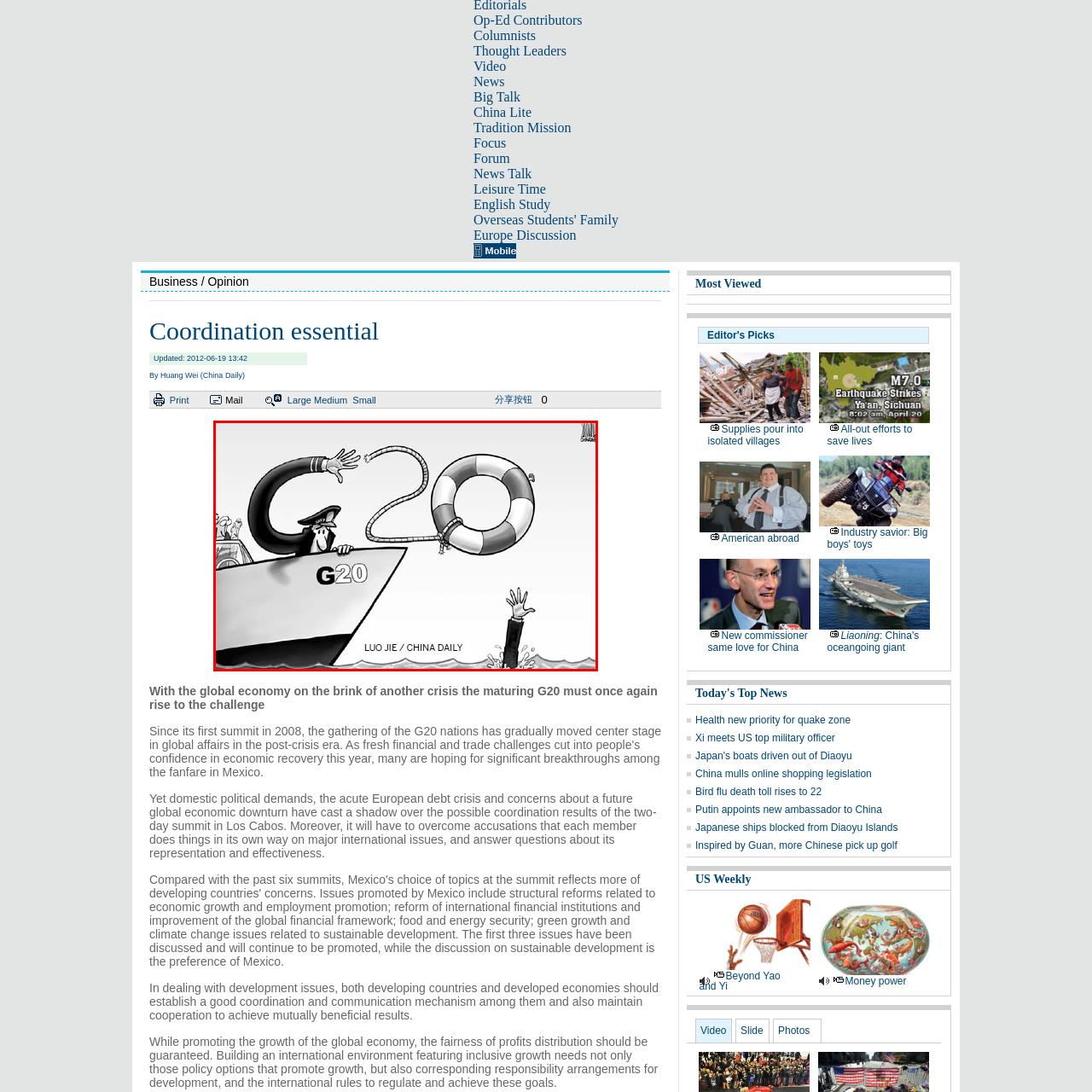Pay attention to the section of the image delineated by the white outline and provide a detailed response to the subsequent question, based on your observations: 
What is the hand emerging from the water grasping for?

The hand emerging from the water is grasping for the life preserver, which is being offered by the captain. This action conveys a sense of desperation and urgency, highlighting the struggles of individuals affected by broader economic crises, as mentioned in the caption.